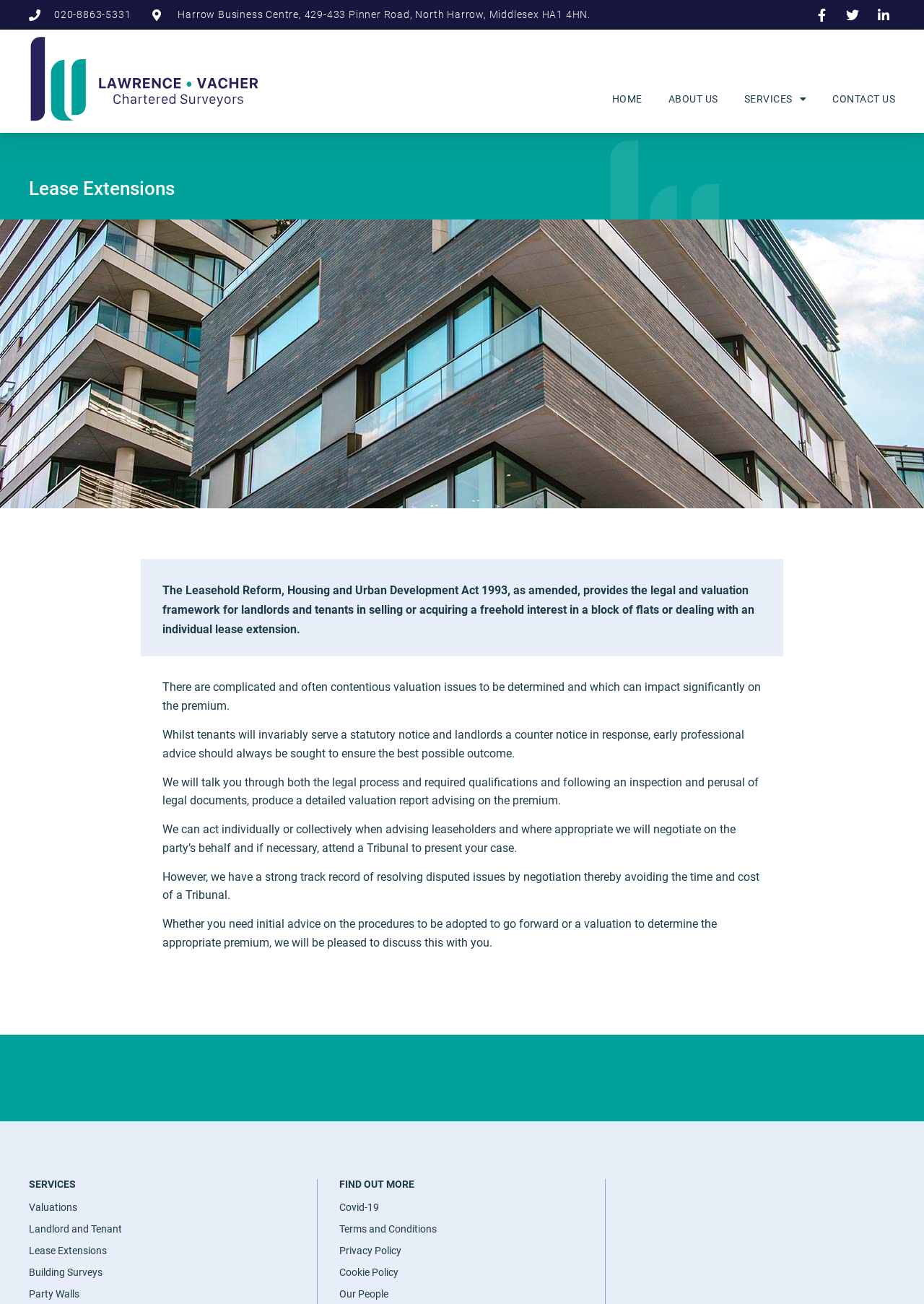Answer with a single word or phrase: 
What is the topic of the webpage?

Lease Extensions